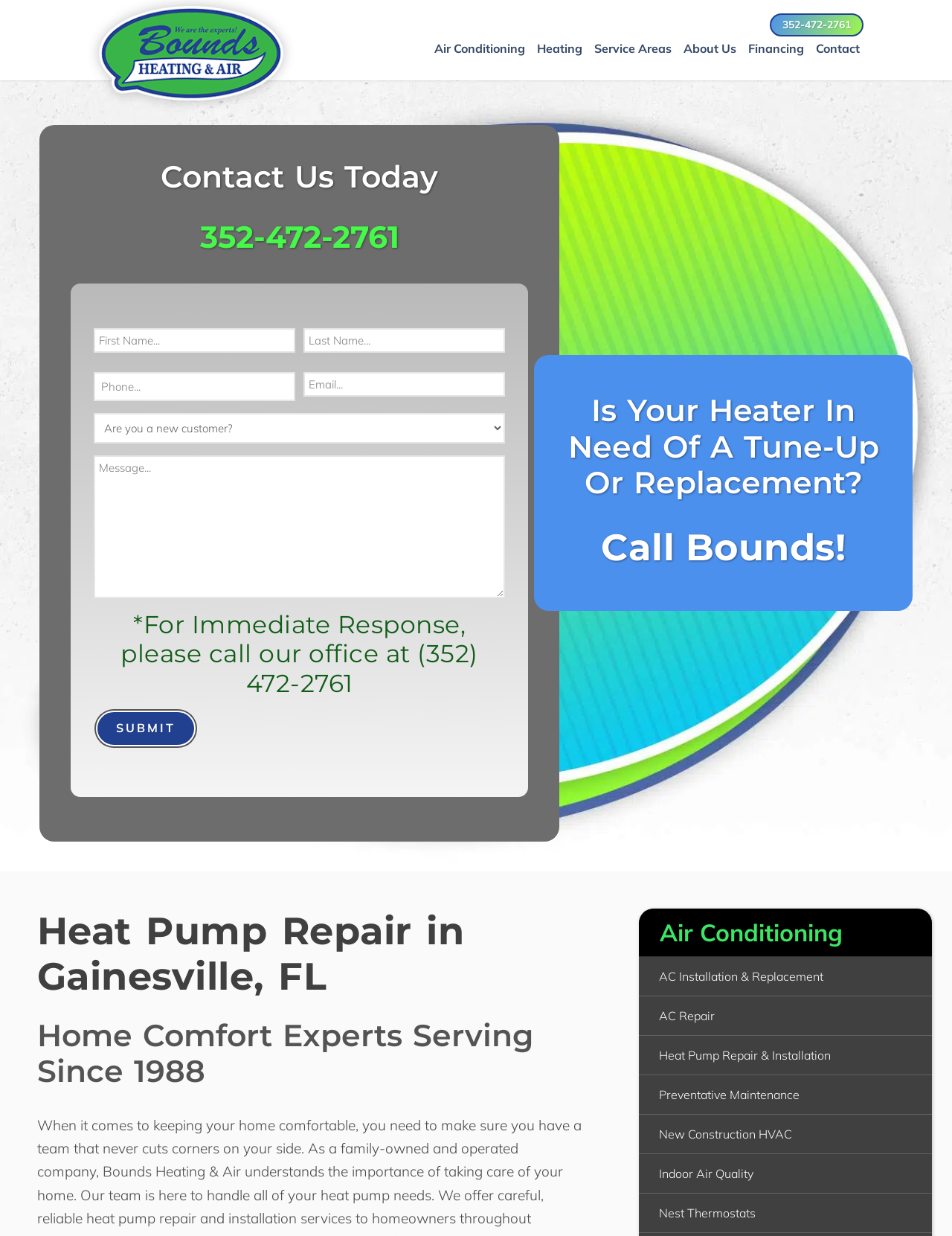Using the information shown in the image, answer the question with as much detail as possible: What is the phone number to contact Bounds Heating & Air?

The phone number to contact Bounds Heating & Air is displayed prominently on the webpage, both as a link and as a heading, and is also included in the contact form.